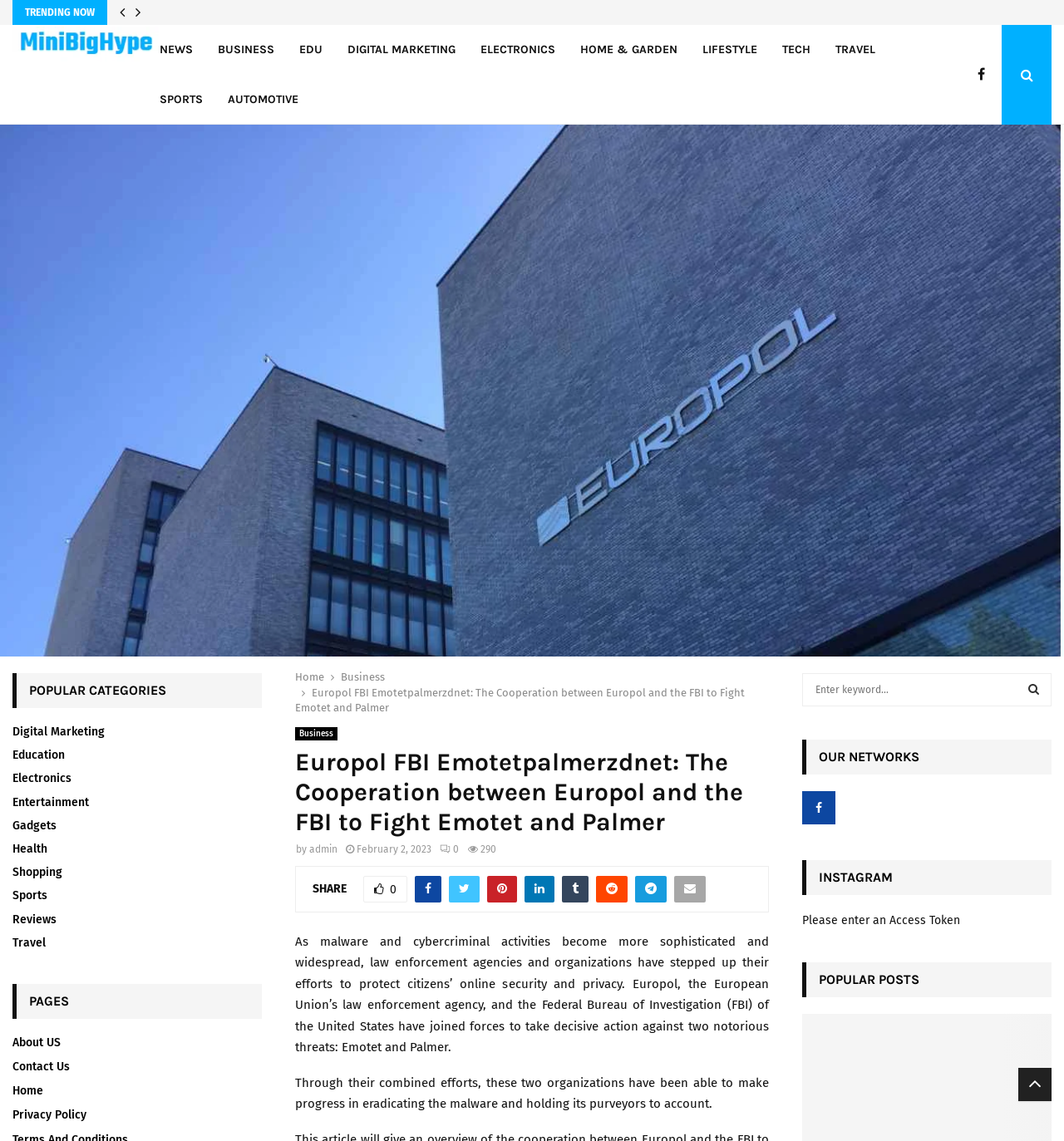Give the bounding box coordinates for the element described as: "Health".

[0.012, 0.734, 0.045, 0.755]